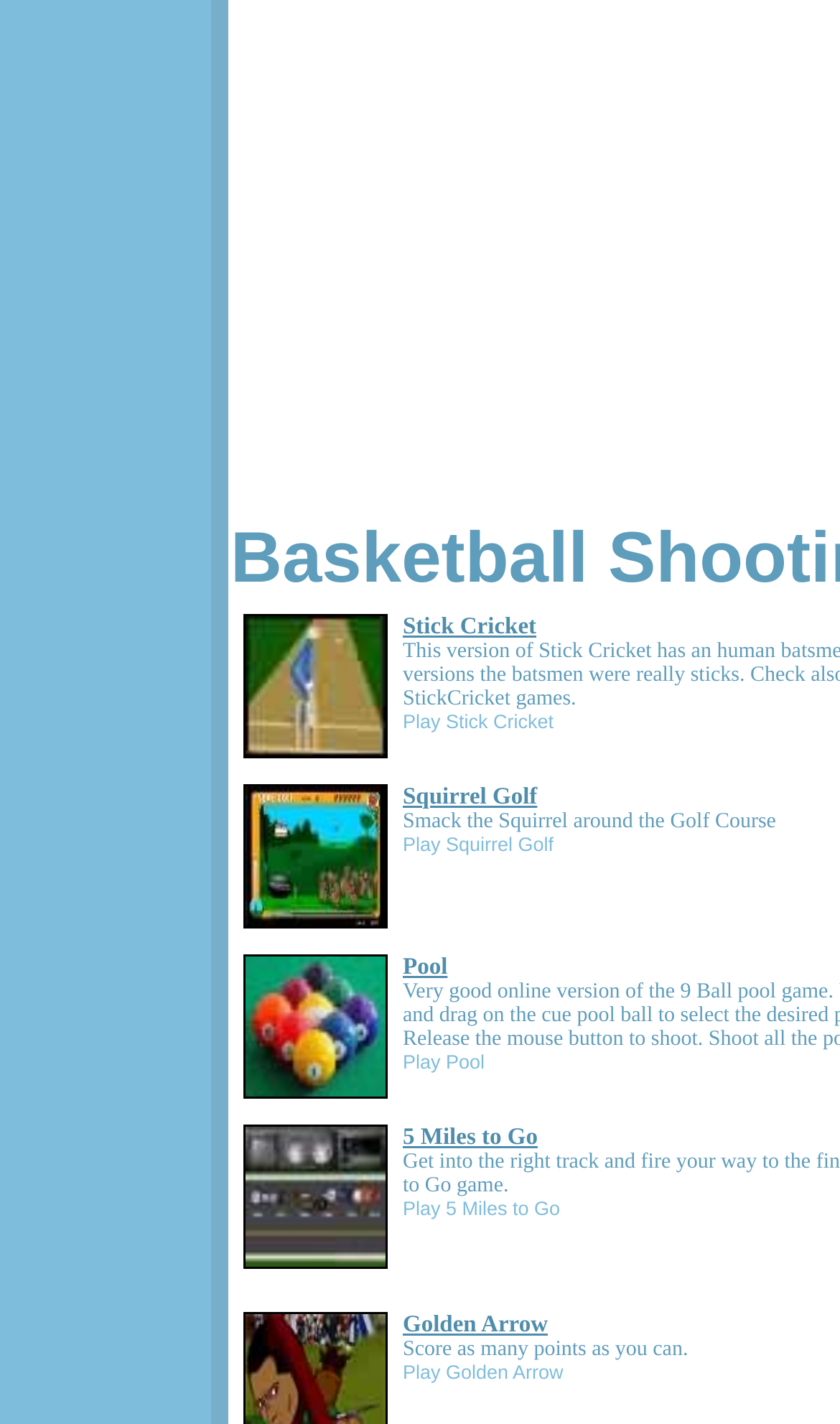Could you find the bounding box coordinates of the clickable area to complete this instruction: "Play Pool"?

[0.479, 0.738, 0.577, 0.753]